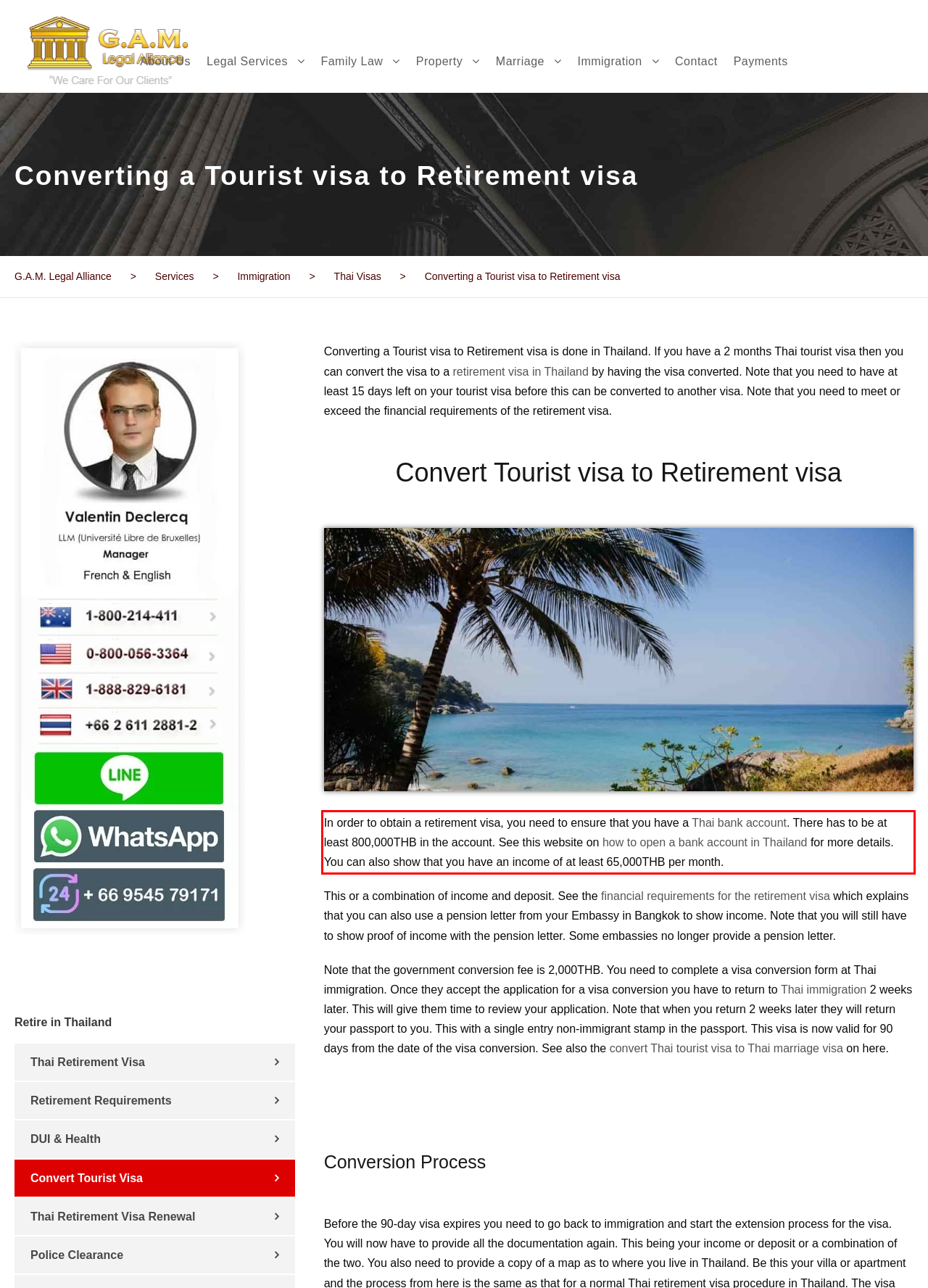Identify and transcribe the text content enclosed by the red bounding box in the given screenshot.

In order to obtain a retirement visa, you need to ensure that you have a Thai bank account. There has to be at least 800,000THB in the account. See this website on how to open a bank account in Thailand for more details. You can also show that you have an income of at least 65,000THB per month.